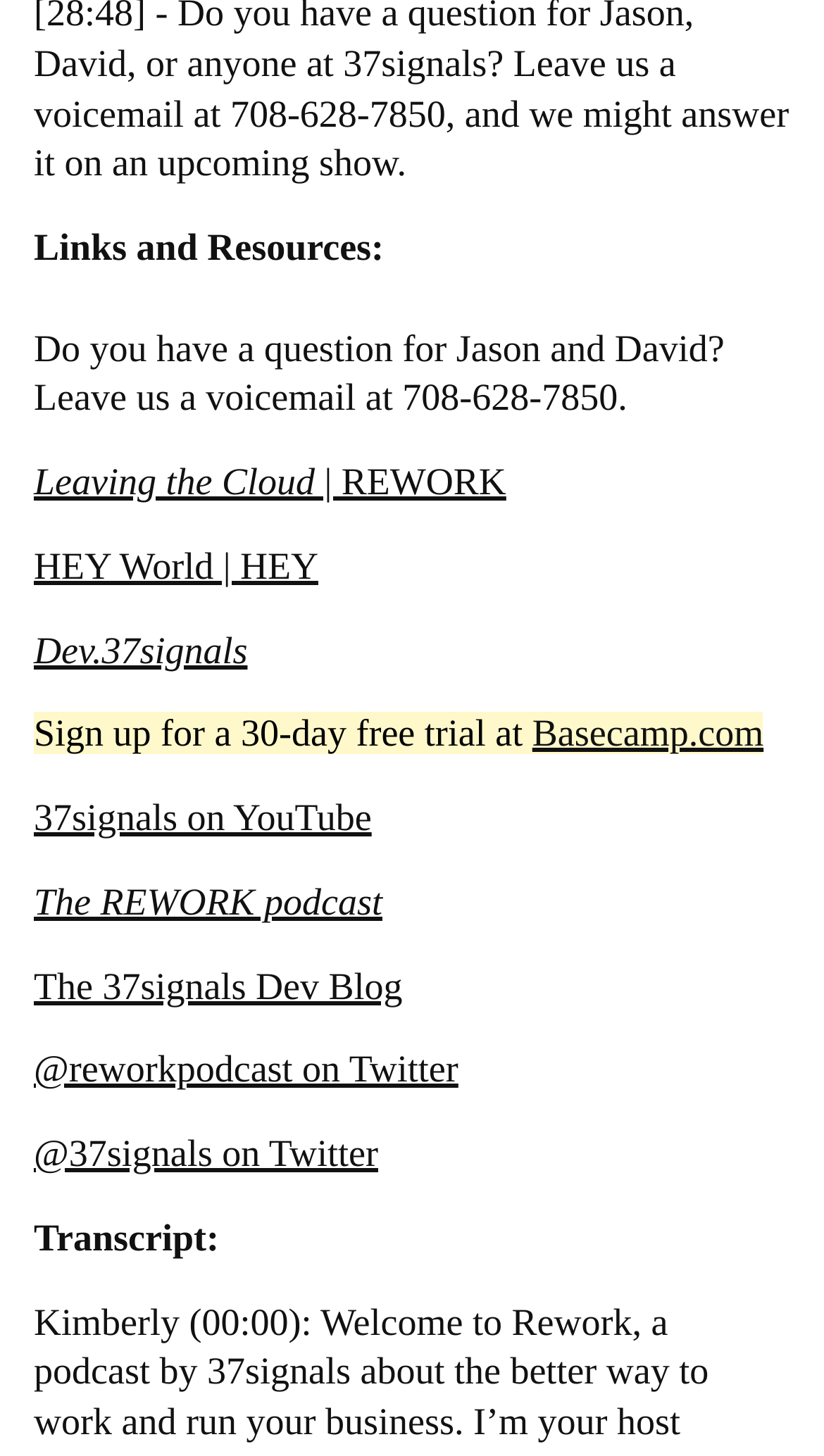Please identify the bounding box coordinates of the element that needs to be clicked to execute the following command: "Leave a voicemail". Provide the bounding box using four float numbers between 0 and 1, formatted as [left, top, right, bottom].

[0.041, 0.224, 0.879, 0.288]